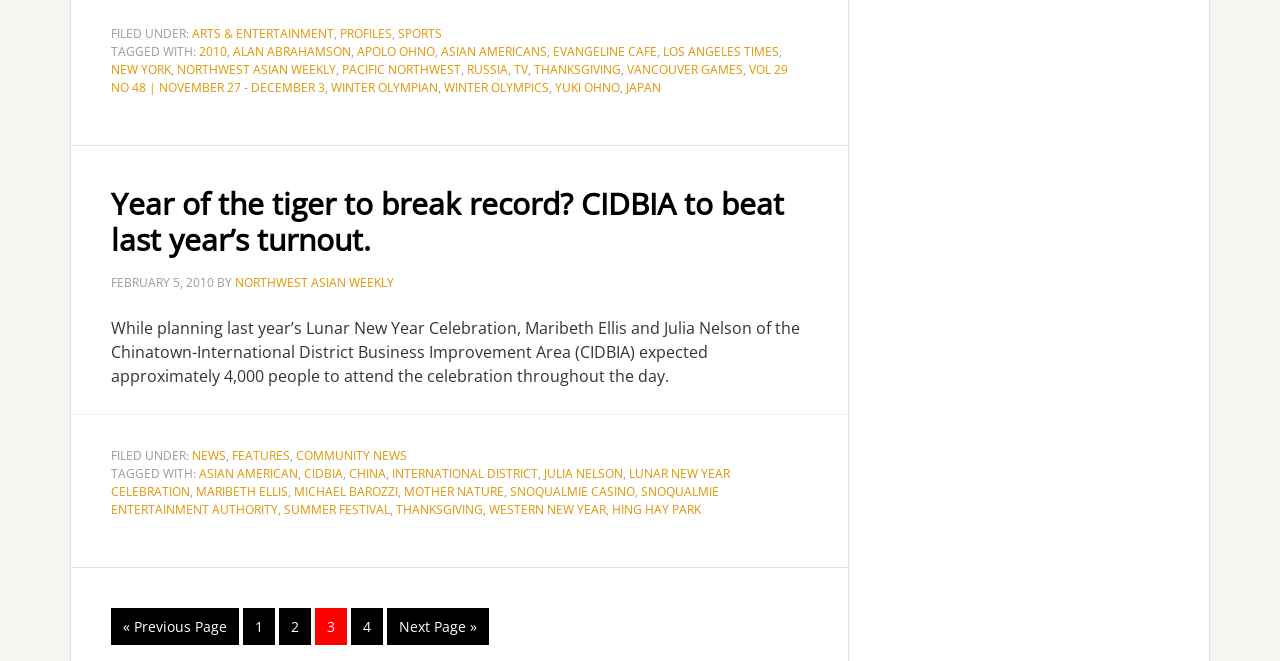What is the topic of the article?
Could you answer the question with a detailed and thorough explanation?

The topic of the article can be determined by reading the title of the article, which is 'Year of the tiger to break record? CIDBIA to beat last year’s turnout.' This title suggests that the article is about the Lunar New Year Celebration and its expected turnout.